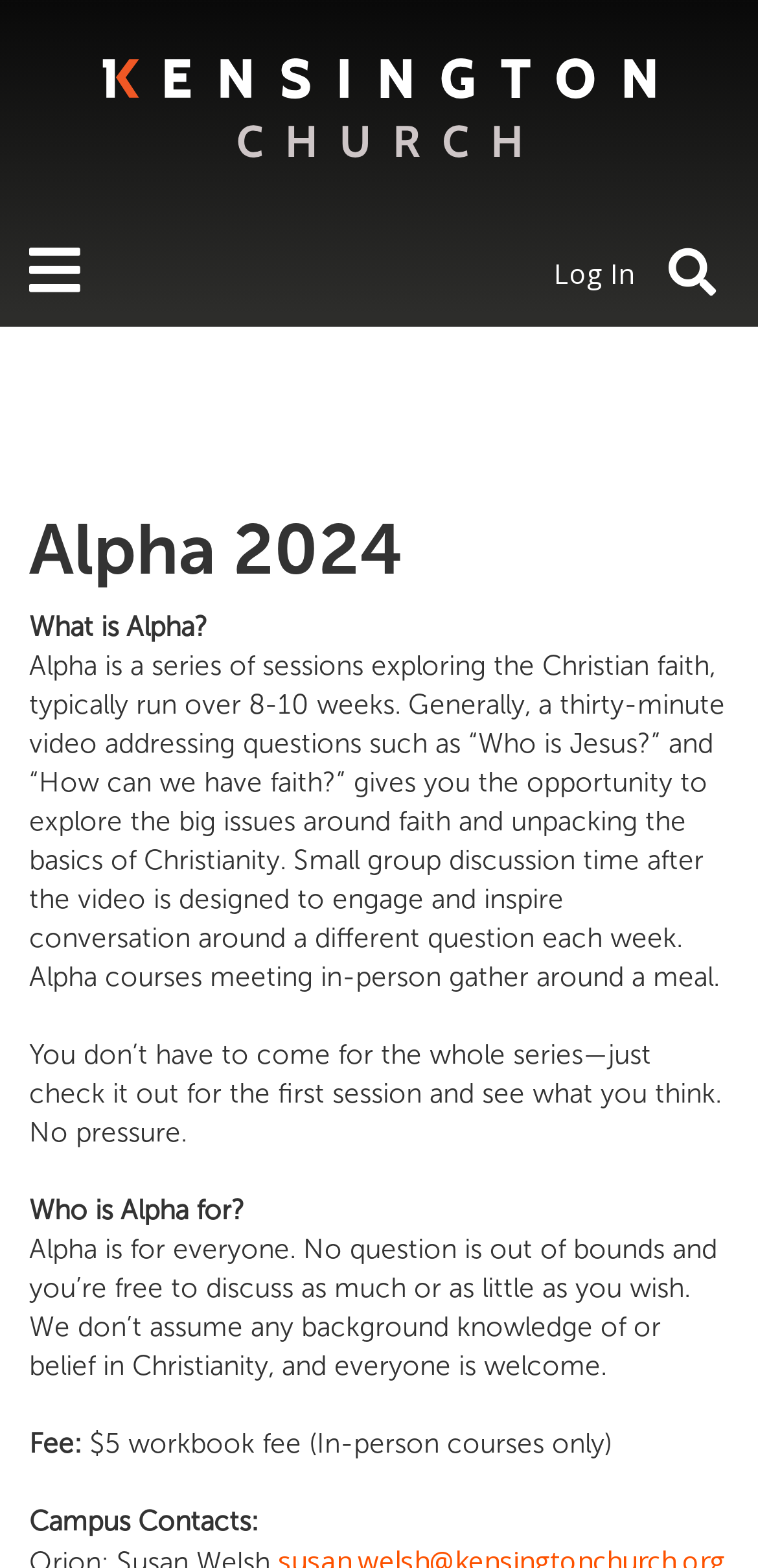Based on the element description: "Designers", identify the bounding box coordinates for this UI element. The coordinates must be four float numbers between 0 and 1, listed as [left, top, right, bottom].

None